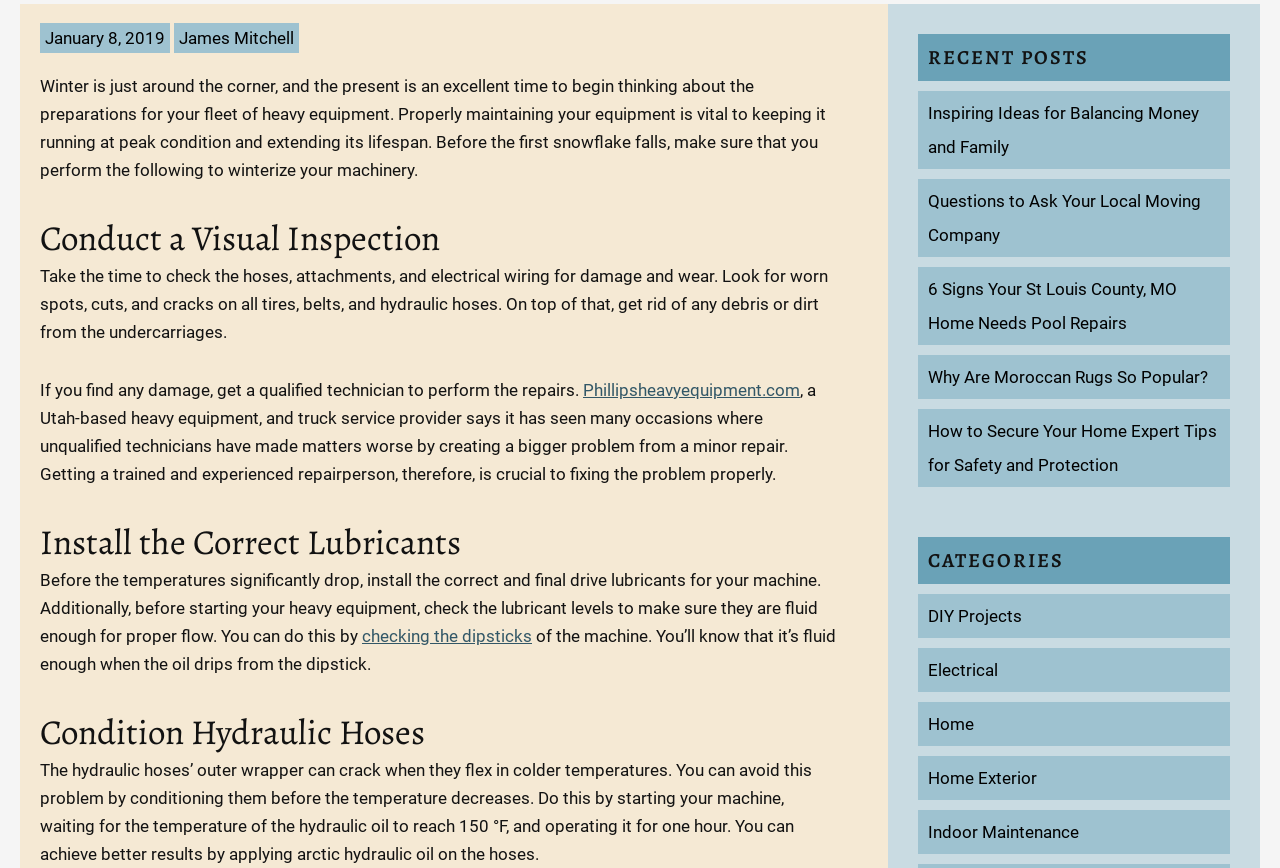Determine the bounding box for the UI element described here: "Aws x ray documentation?".

None